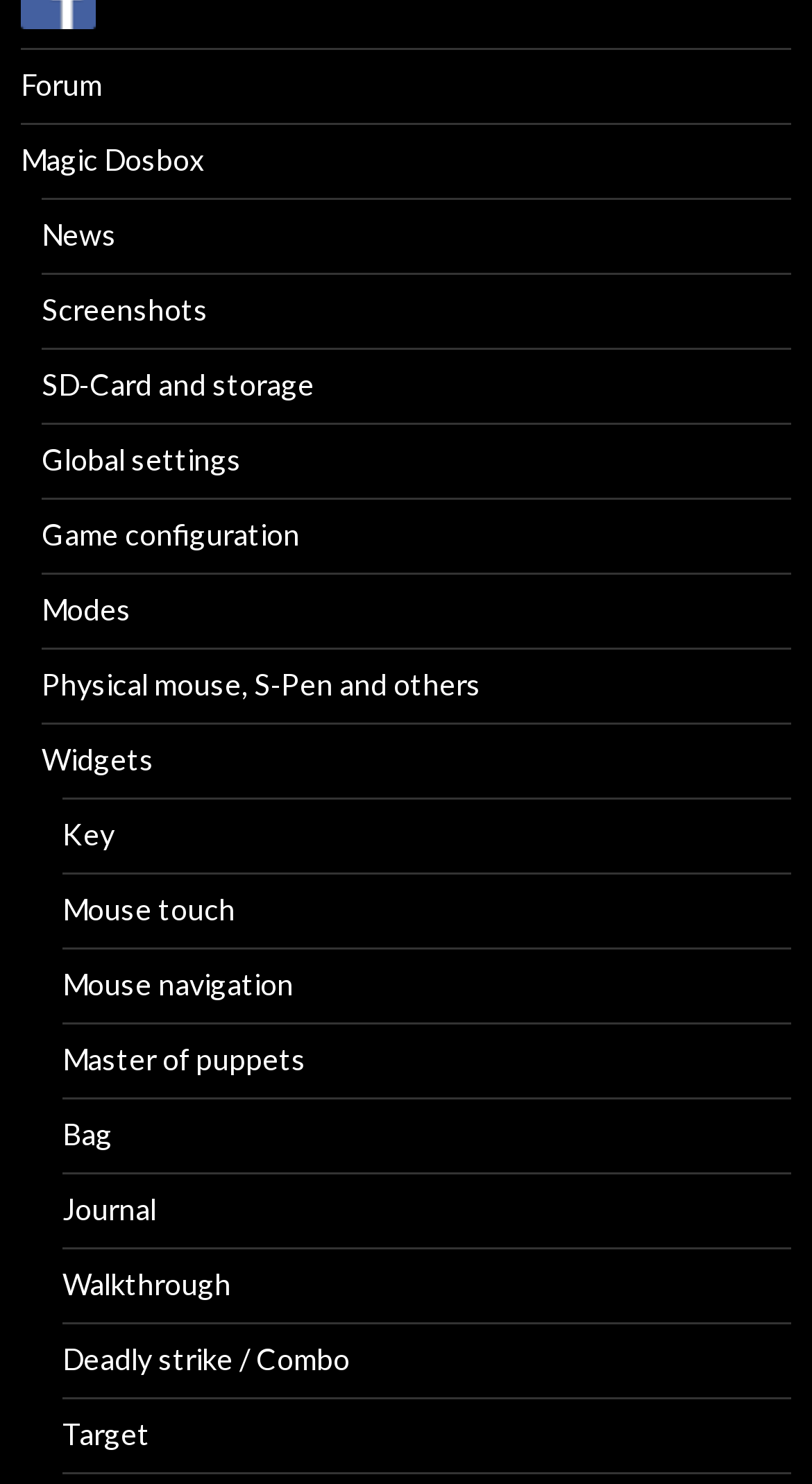Please identify the bounding box coordinates of where to click in order to follow the instruction: "view Magic Dosbox".

[0.026, 0.095, 0.251, 0.119]